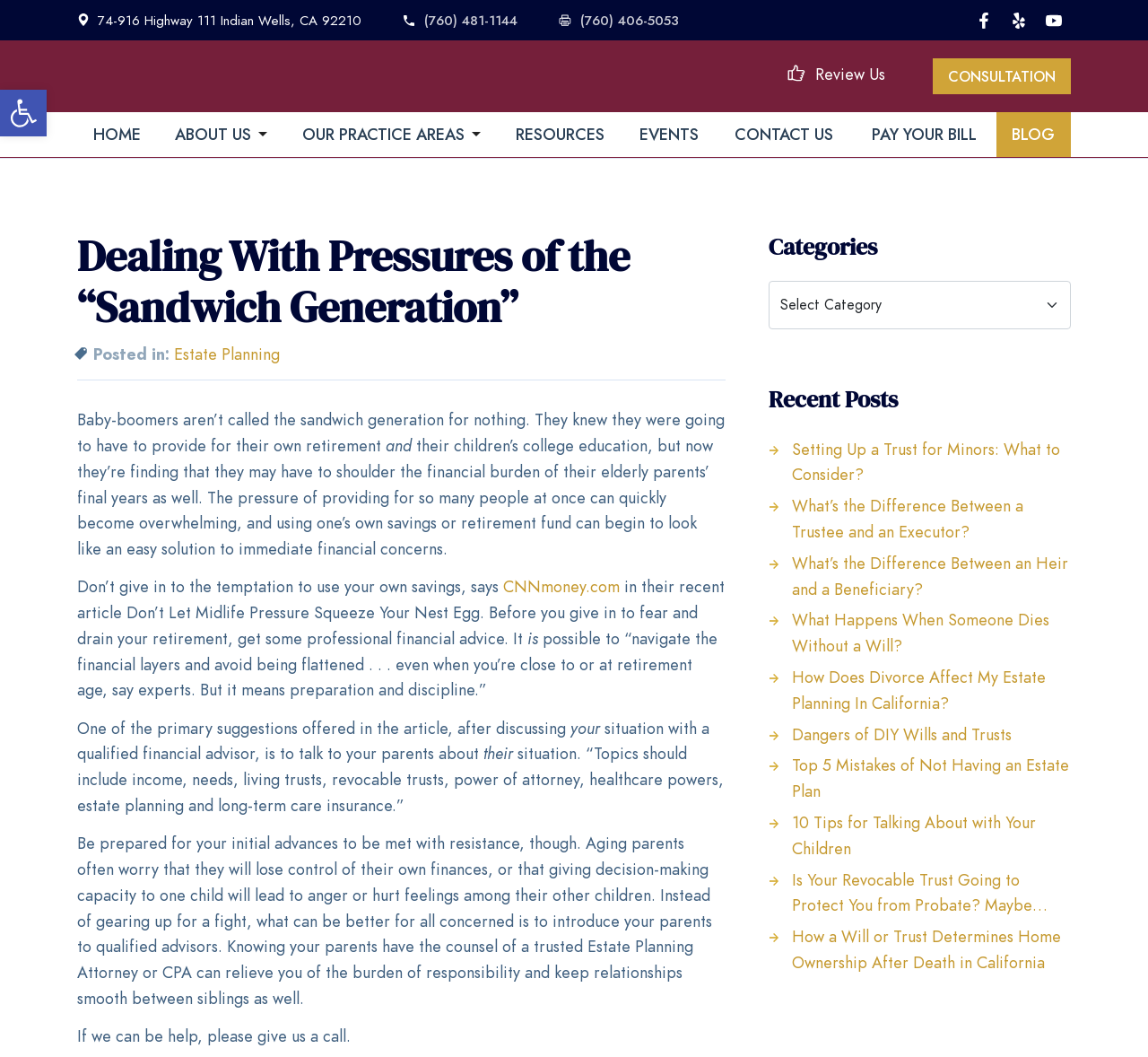Please identify the bounding box coordinates of the element on the webpage that should be clicked to follow this instruction: "Call the phone number (760) 481-1144". The bounding box coordinates should be given as four float numbers between 0 and 1, formatted as [left, top, right, bottom].

[0.37, 0.011, 0.451, 0.028]